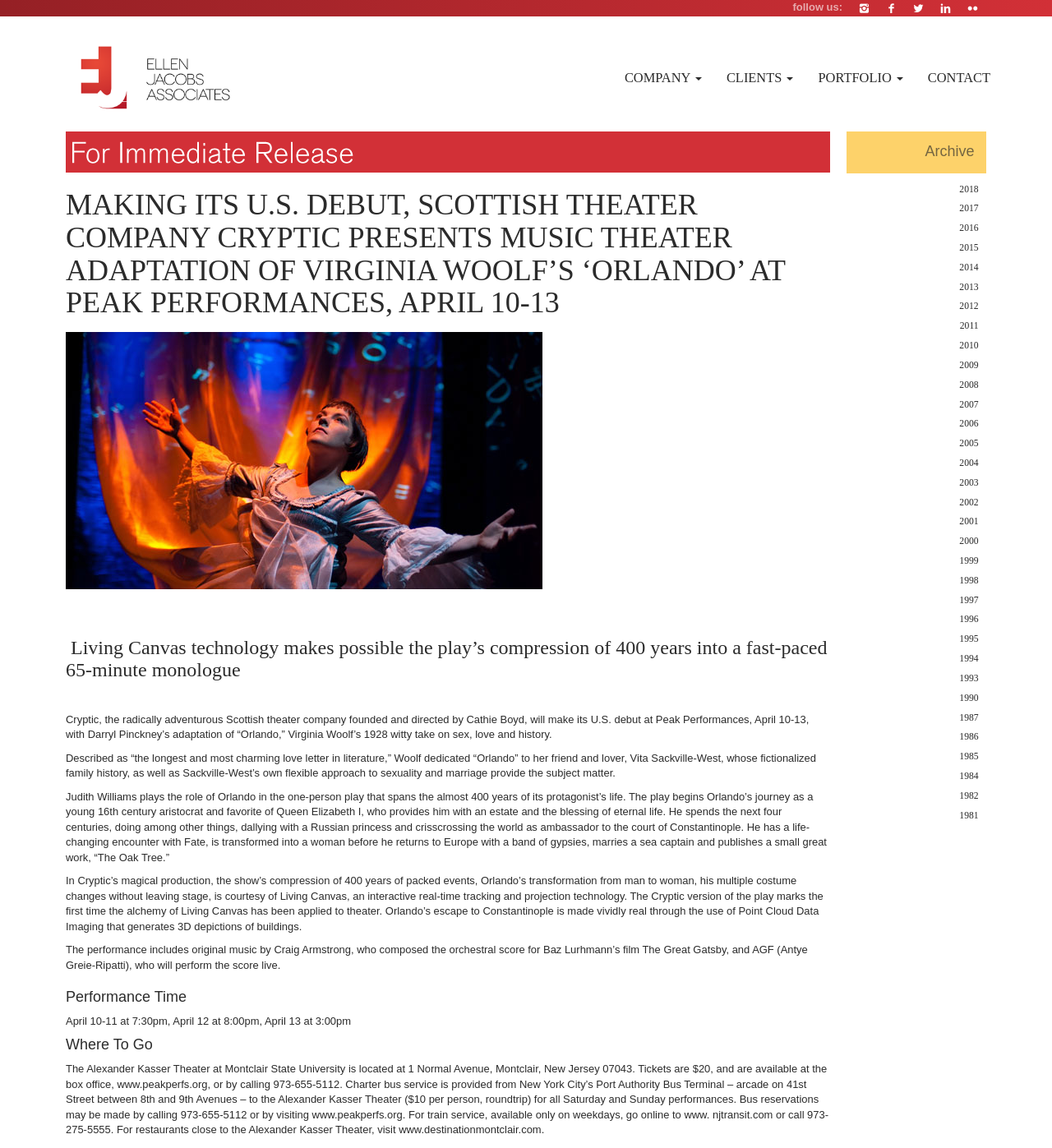Pinpoint the bounding box coordinates of the element to be clicked to execute the instruction: "contact us".

[0.87, 0.036, 0.953, 0.1]